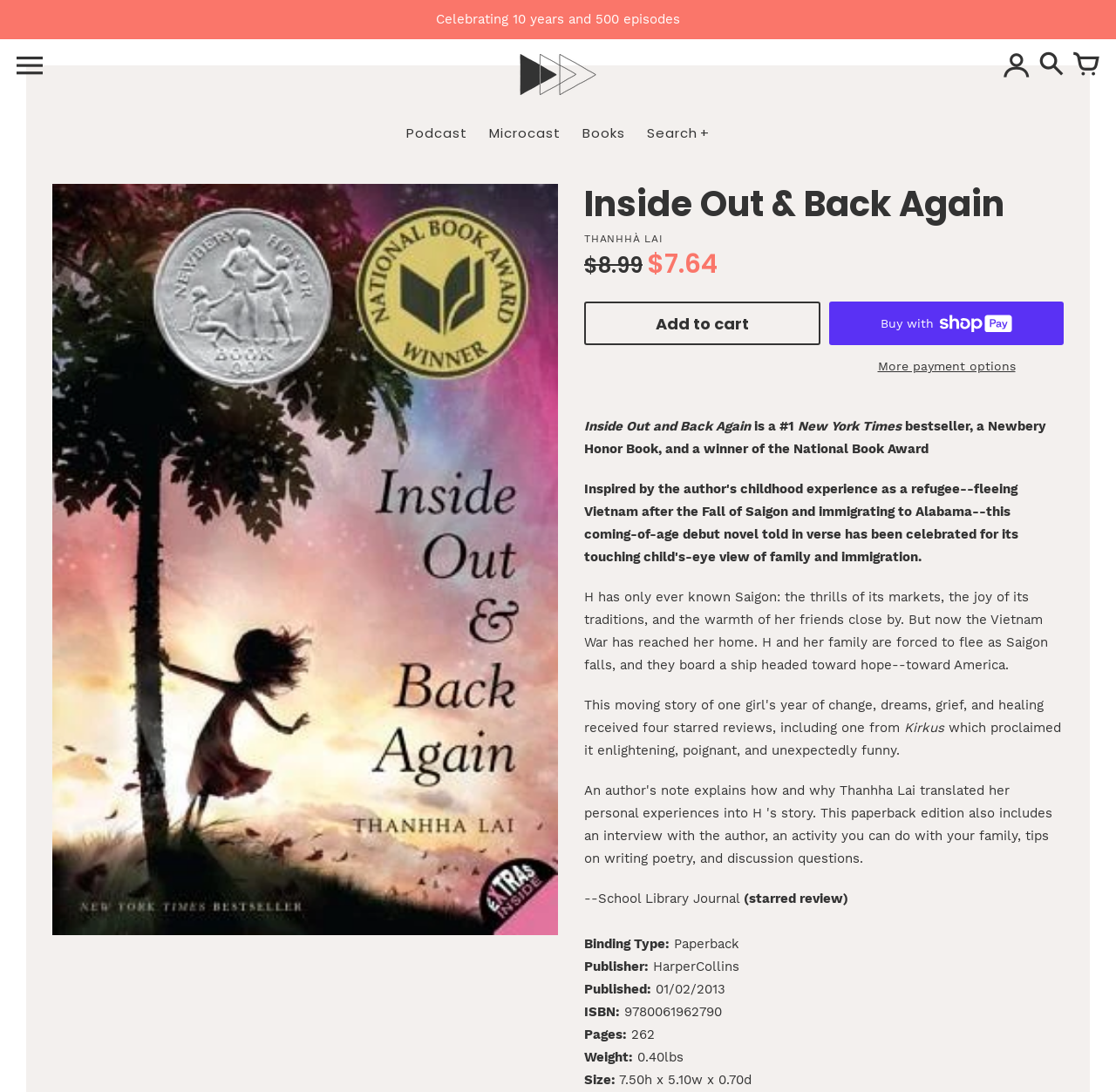What is the price of the book?
Look at the image and respond with a one-word or short-phrase answer.

$8.99